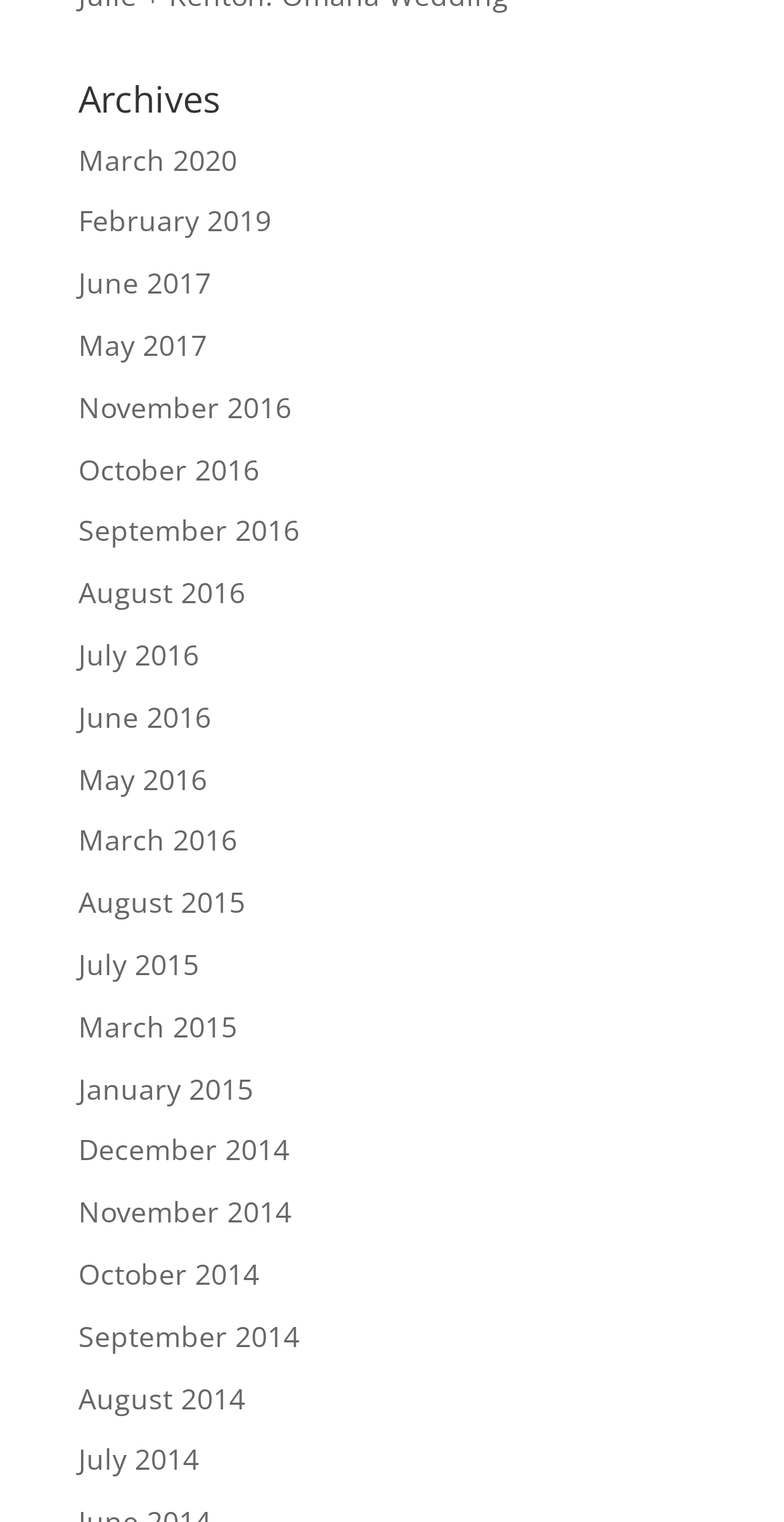Show the bounding box coordinates of the region that should be clicked to follow the instruction: "explore August 2014 archives."

[0.1, 0.906, 0.313, 0.931]